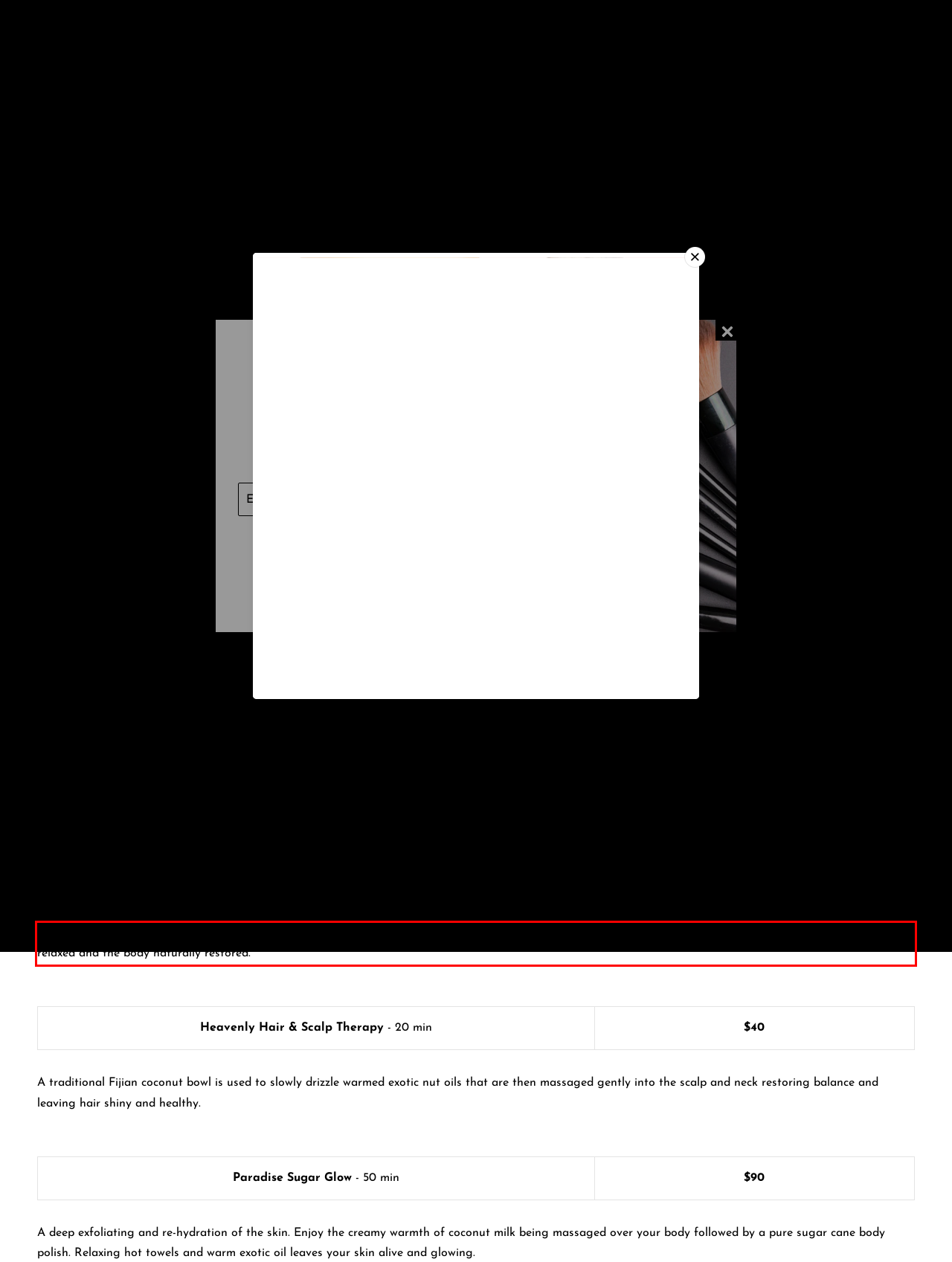Please identify and extract the text content from the UI element encased in a red bounding box on the provided webpage screenshot.

Your skin gently dry brushed and drizzled with warmed exotic oil. Hydrating the skin and detoxifying the system, this body treatment will leave the mind refreshed, relaxed and the body naturally restored.